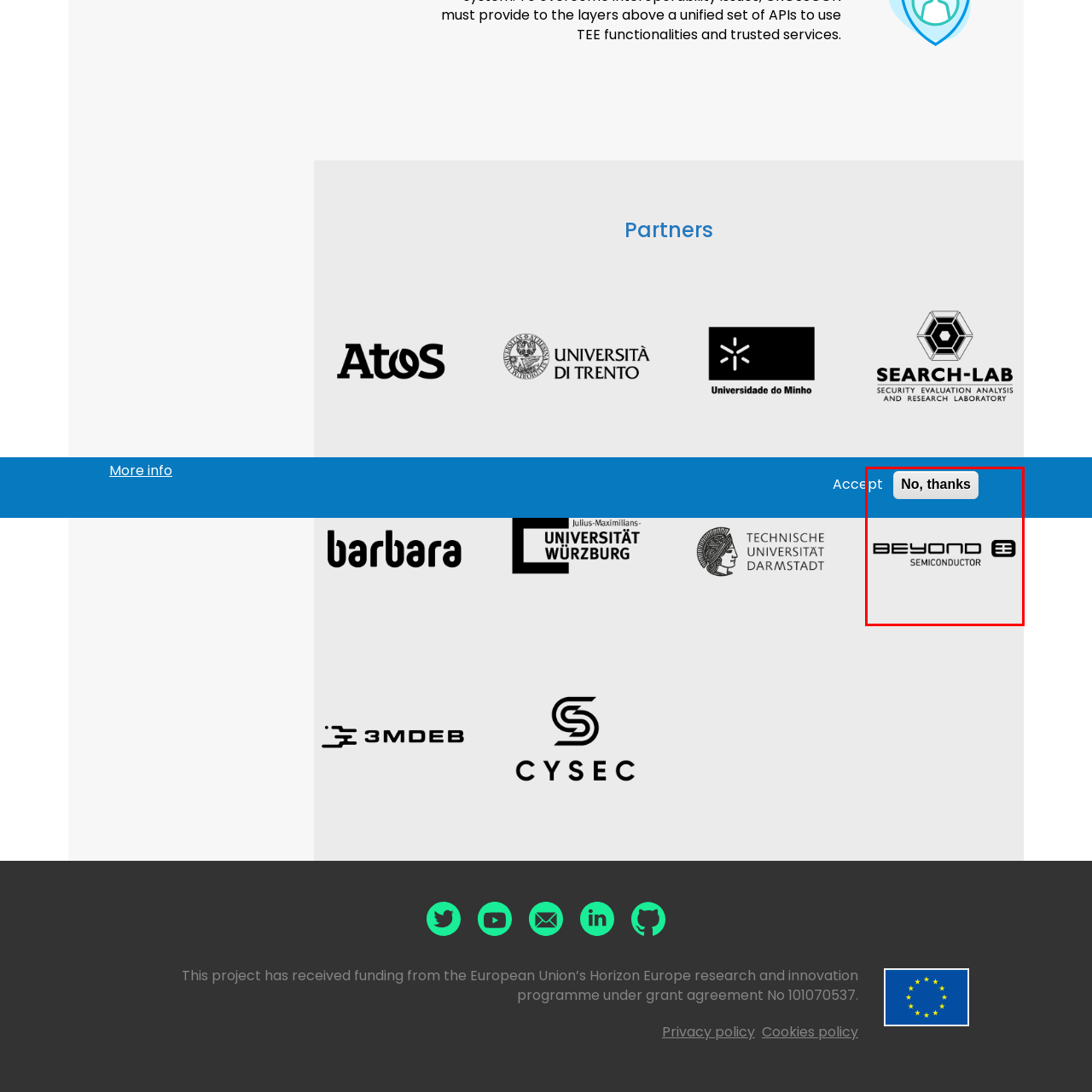Observe the image enclosed by the red border and respond to the subsequent question with a one-word or short phrase:
What industry does the company 'Beyond Semiconductor' operate in?

Semiconductor